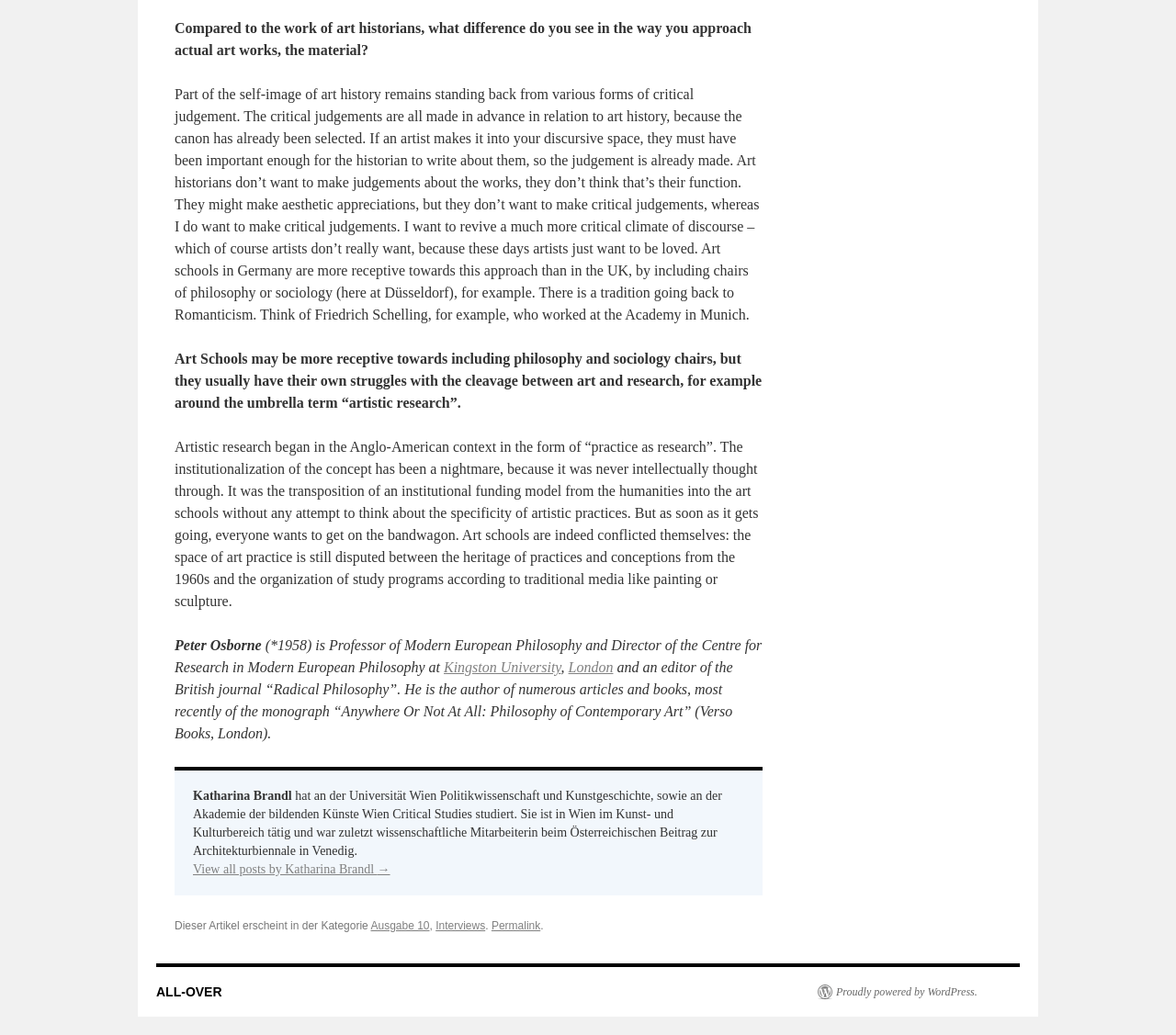Can you identify the bounding box coordinates of the clickable region needed to carry out this instruction: 'Explore ALL-OVER'? The coordinates should be four float numbers within the range of 0 to 1, stated as [left, top, right, bottom].

[0.133, 0.951, 0.189, 0.965]